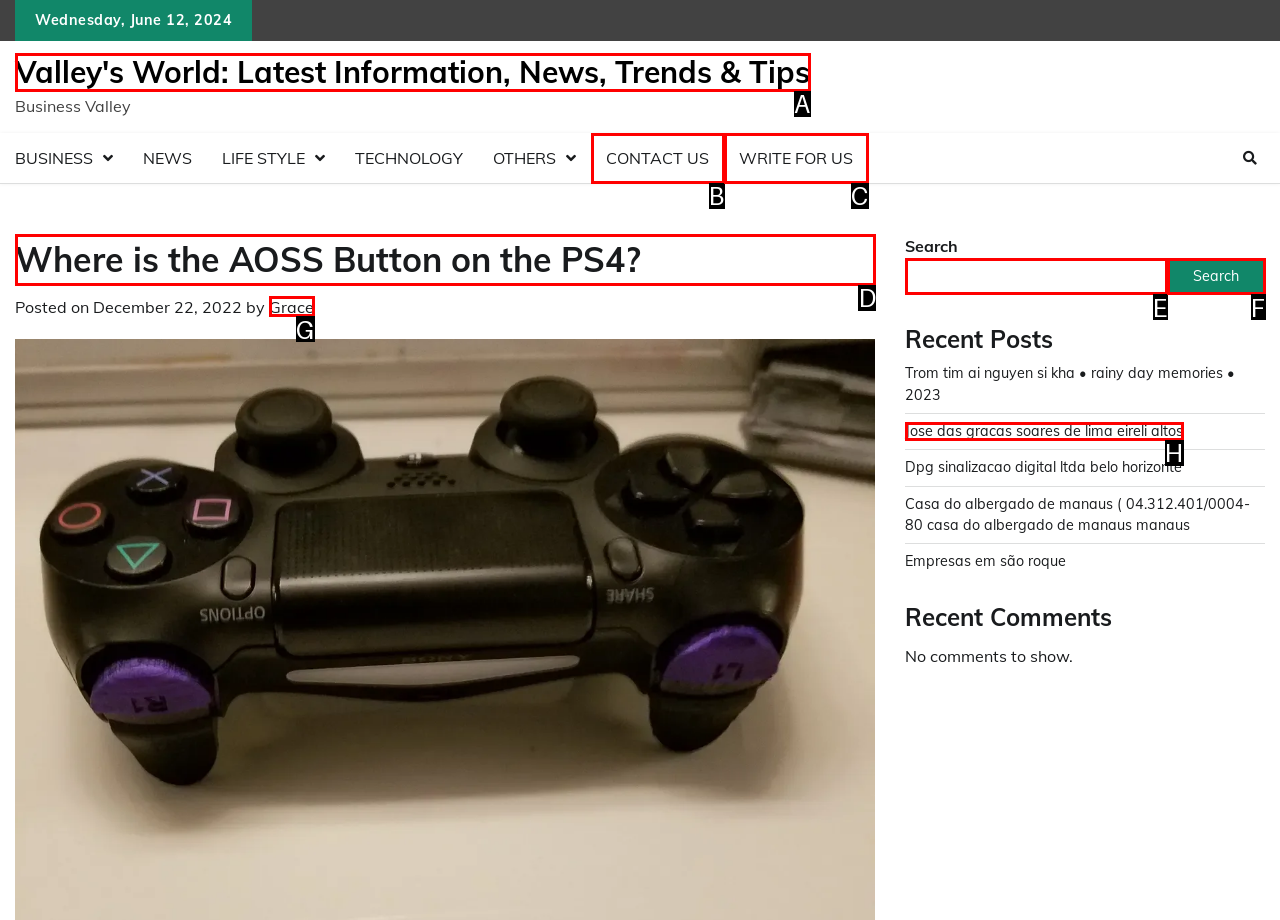Identify the letter of the option to click in order to Read the article about AOSS Button on the PS4. Answer with the letter directly.

D